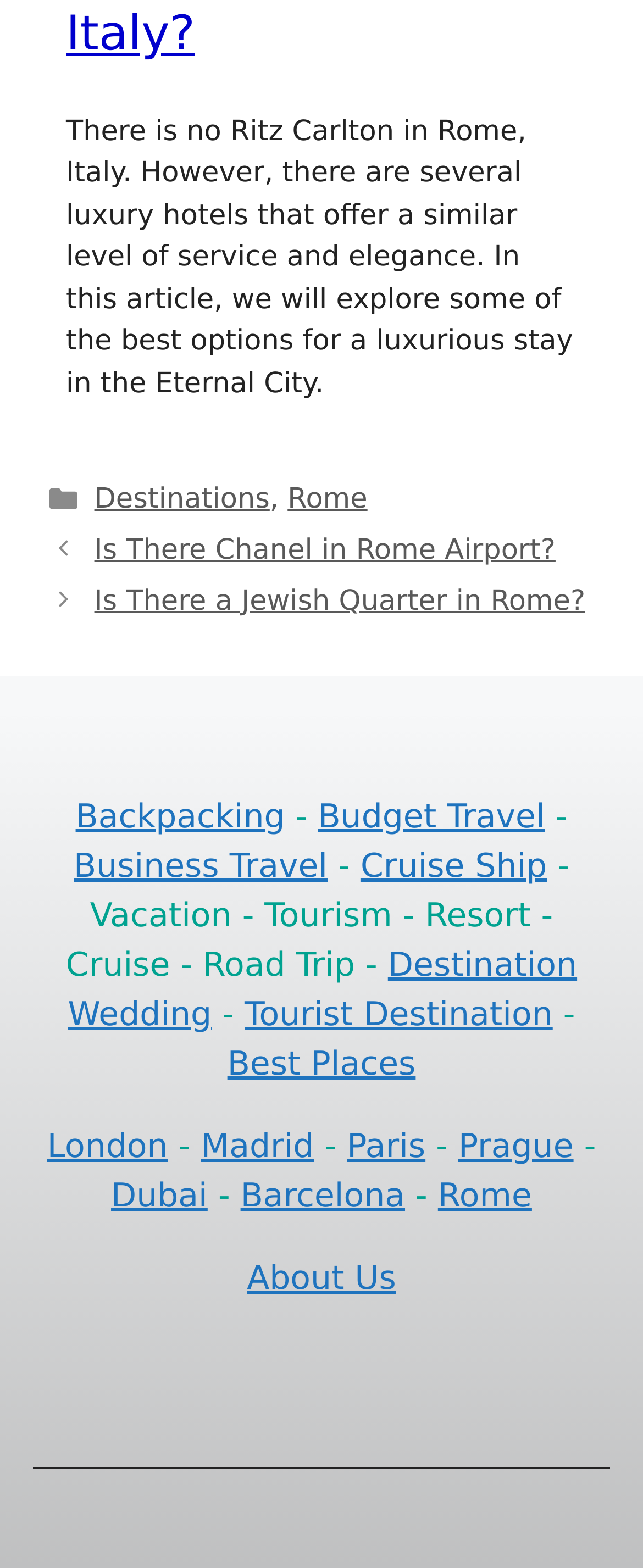Pinpoint the bounding box coordinates of the area that must be clicked to complete this instruction: "Visit the page about Barcelona".

[0.374, 0.75, 0.63, 0.775]